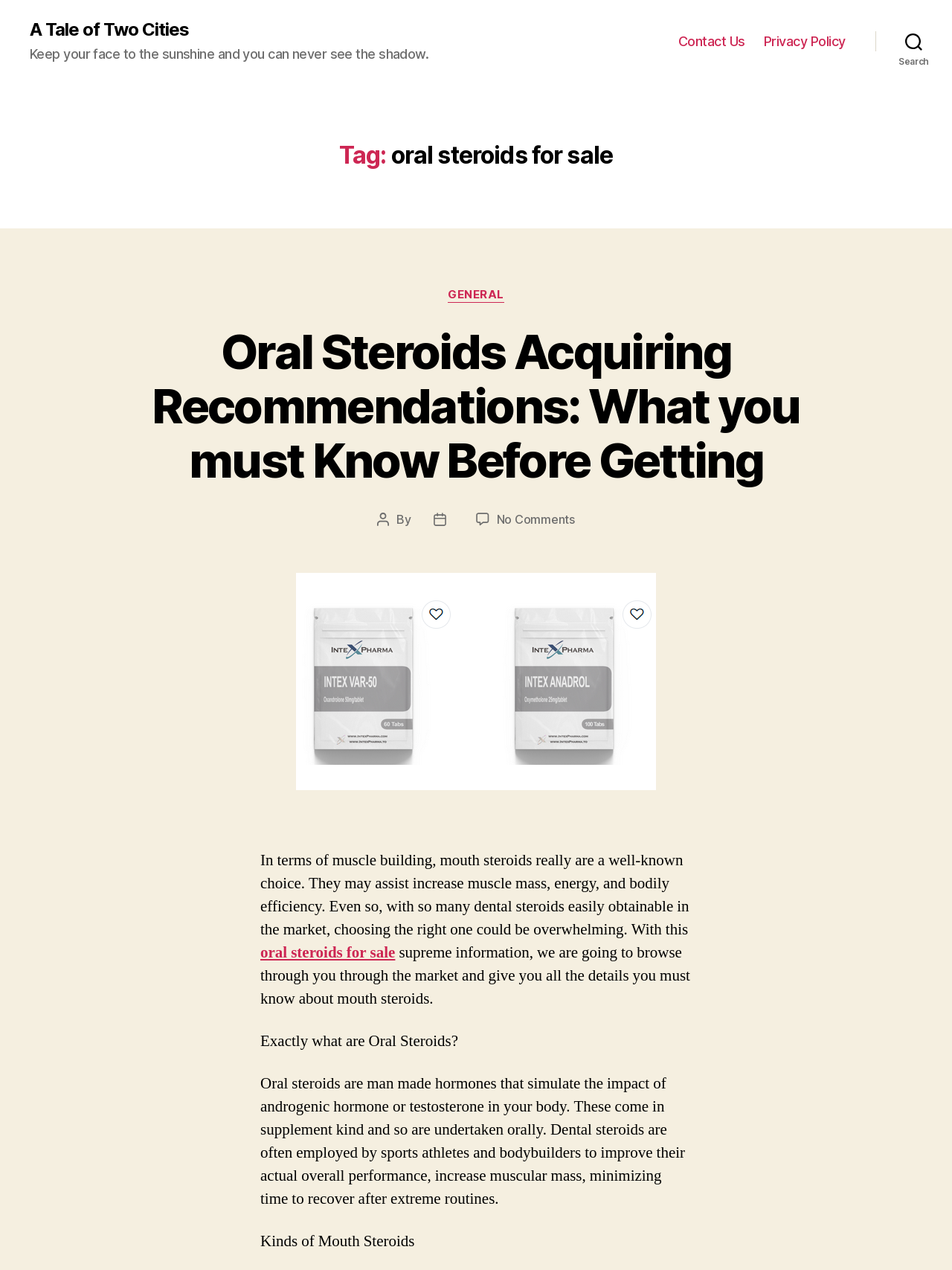What is the main topic of the article?
Using the details shown in the screenshot, provide a comprehensive answer to the question.

The main topic of the article is oral steroids, which is evident from the title 'Tag: oral steroids for sale' and the content of the article, which discusses the types and uses of oral steroids.